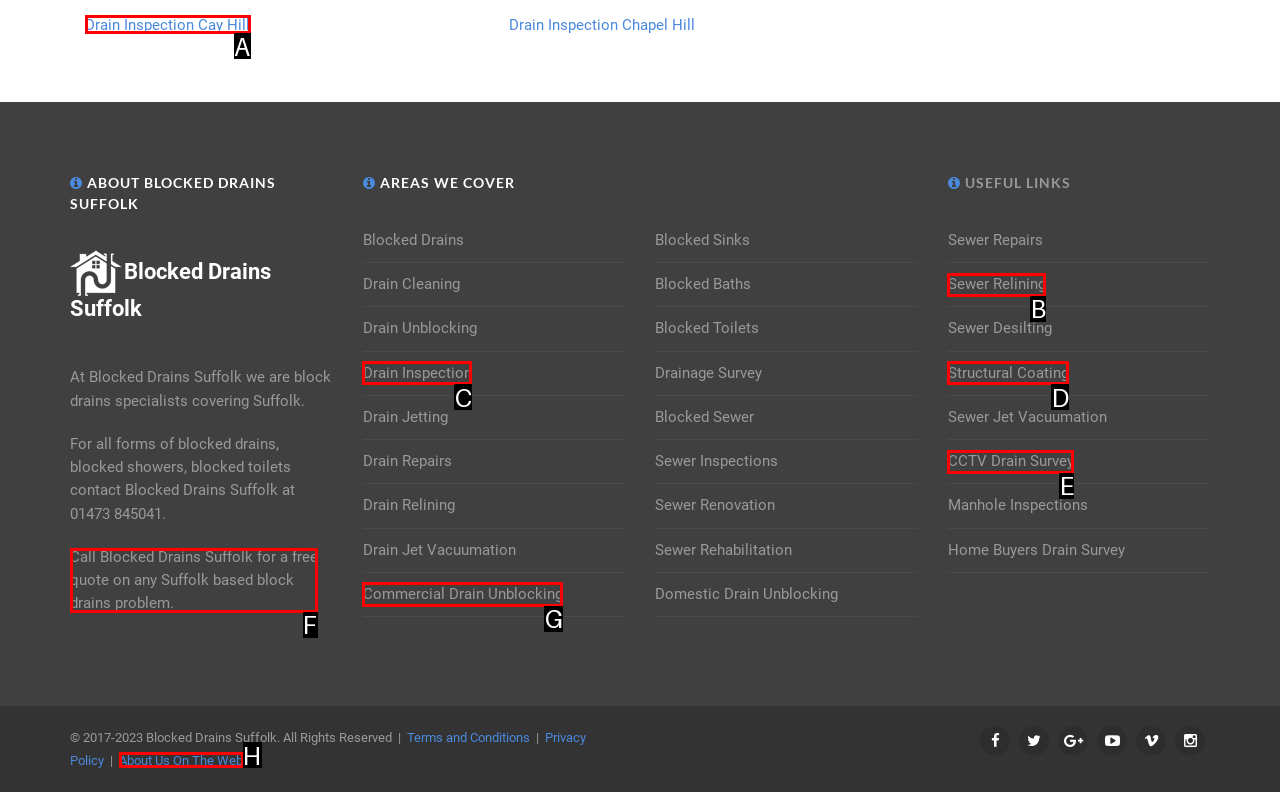Decide which HTML element to click to complete the task: Get a free quote on blocked drains Provide the letter of the appropriate option.

F